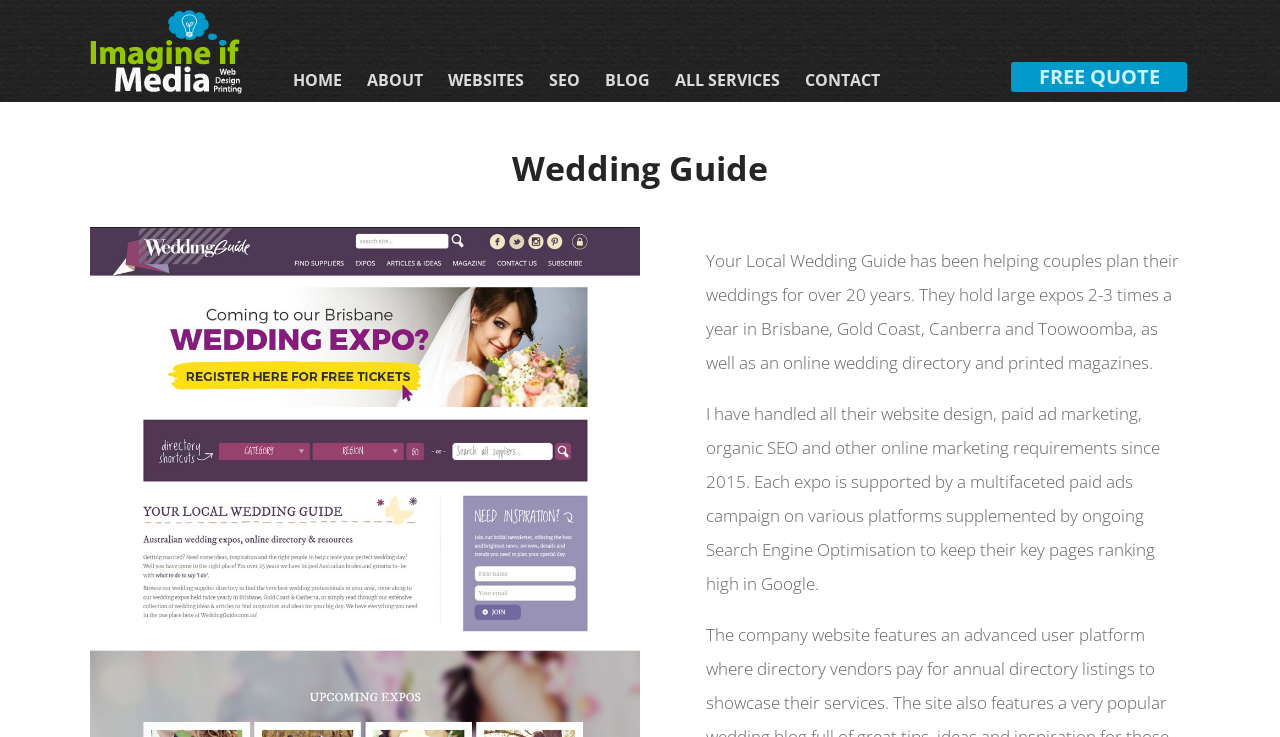Find the bounding box coordinates of the clickable area required to complete the following action: "visit imagine if media website".

[0.07, 0.103, 0.189, 0.134]